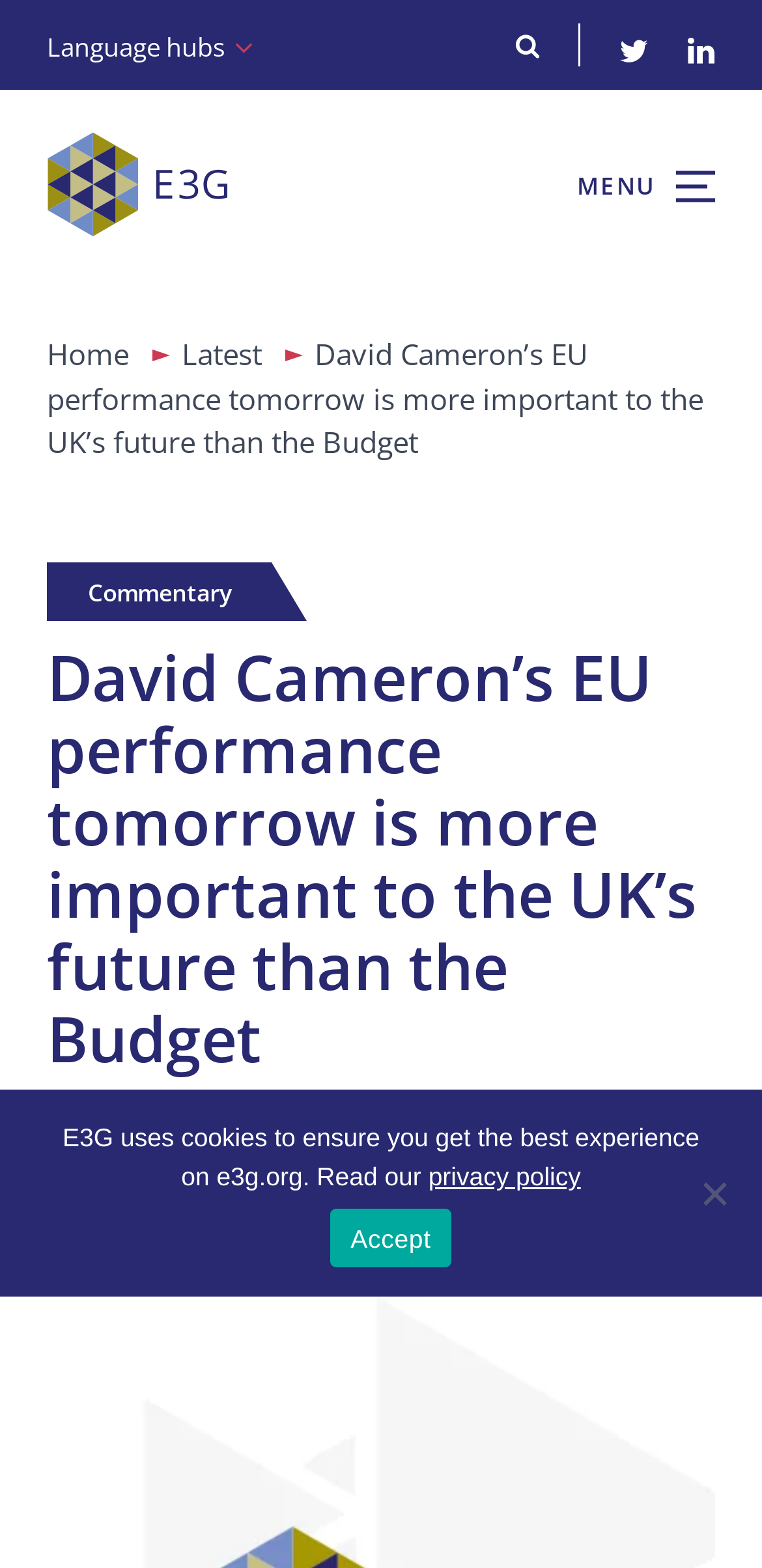Specify the bounding box coordinates of the area to click in order to execute this command: 'Open the menu'. The coordinates should consist of four float numbers ranging from 0 to 1, and should be formatted as [left, top, right, bottom].

[0.757, 0.094, 0.938, 0.143]